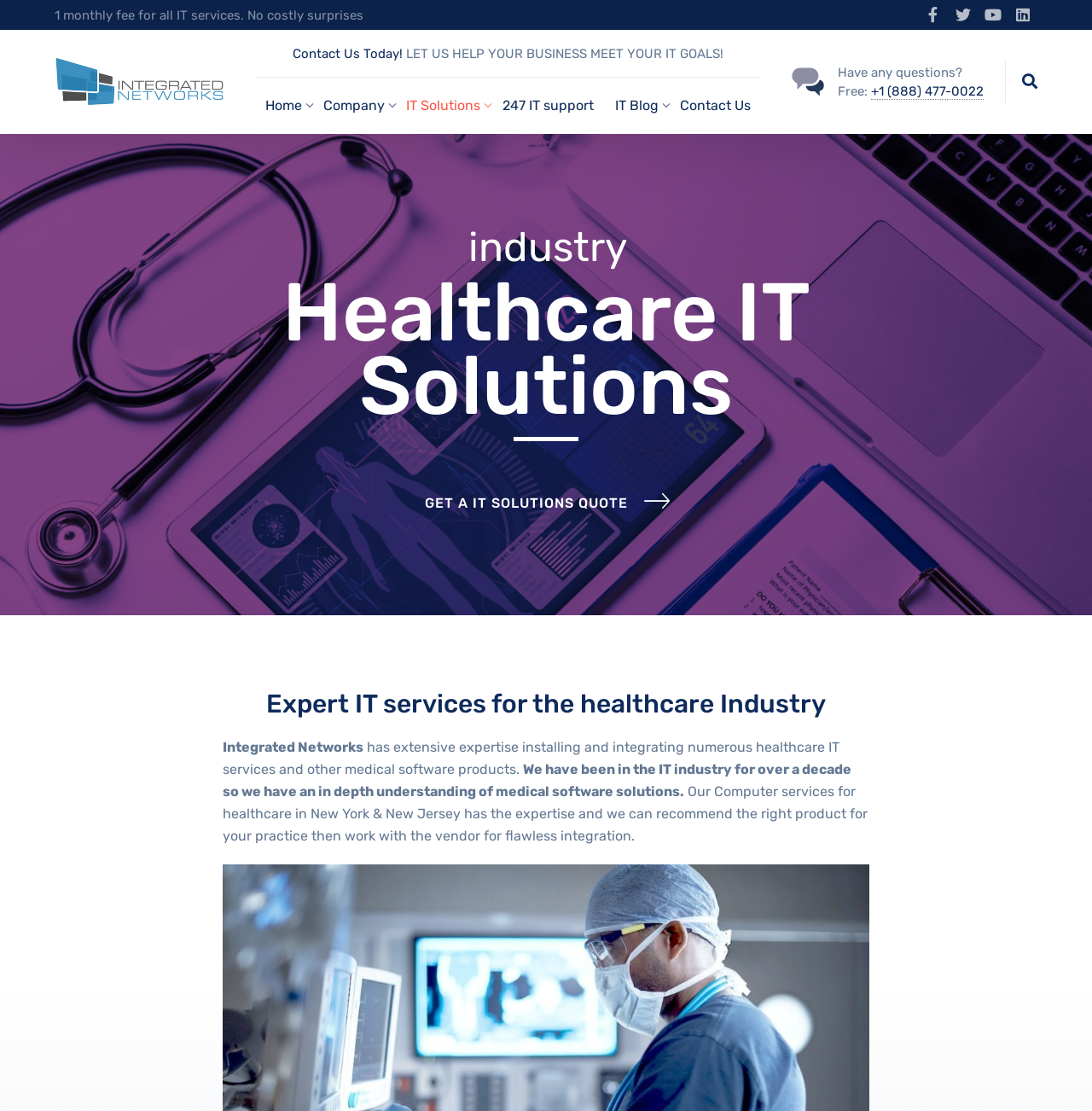Please determine the bounding box coordinates of the element's region to click in order to carry out the following instruction: "Get a quote for IT solutions". The coordinates should be four float numbers between 0 and 1, i.e., [left, top, right, bottom].

[0.389, 0.431, 0.614, 0.471]